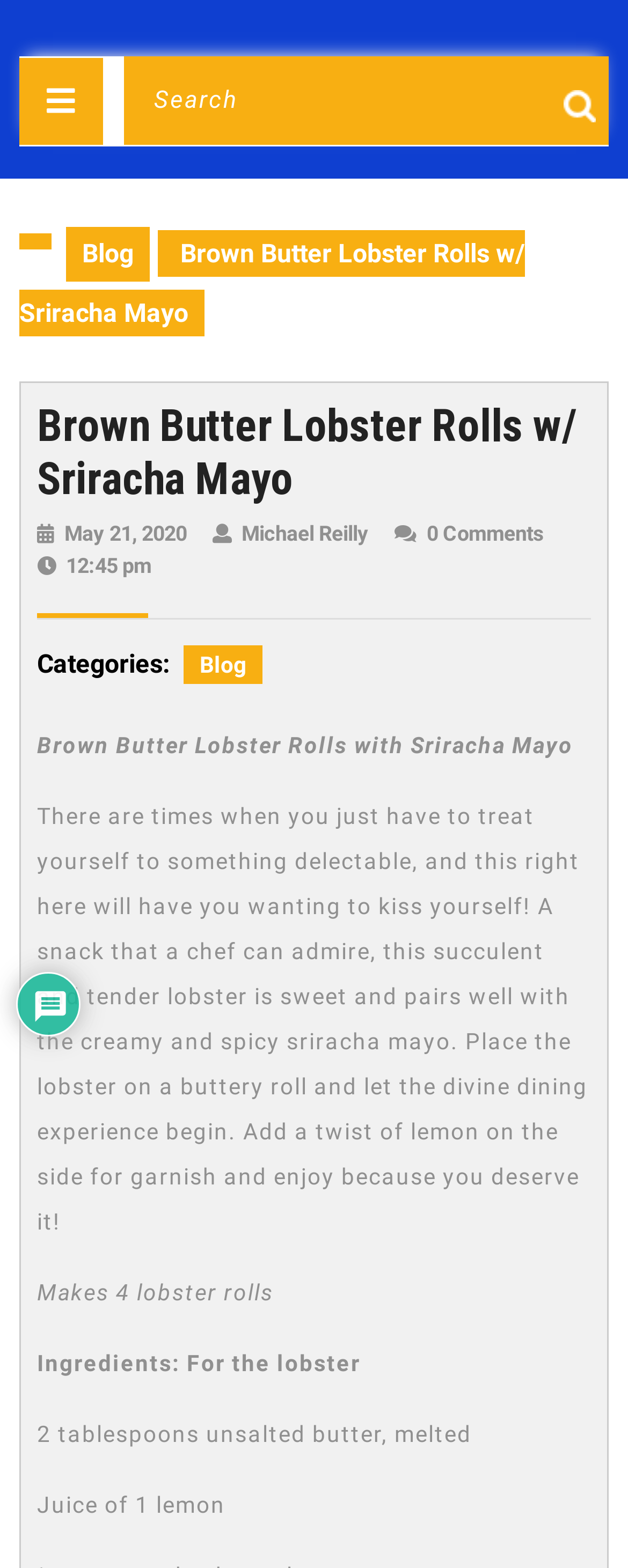What is the date of the blog post? From the image, respond with a single word or brief phrase.

May 21, 2020